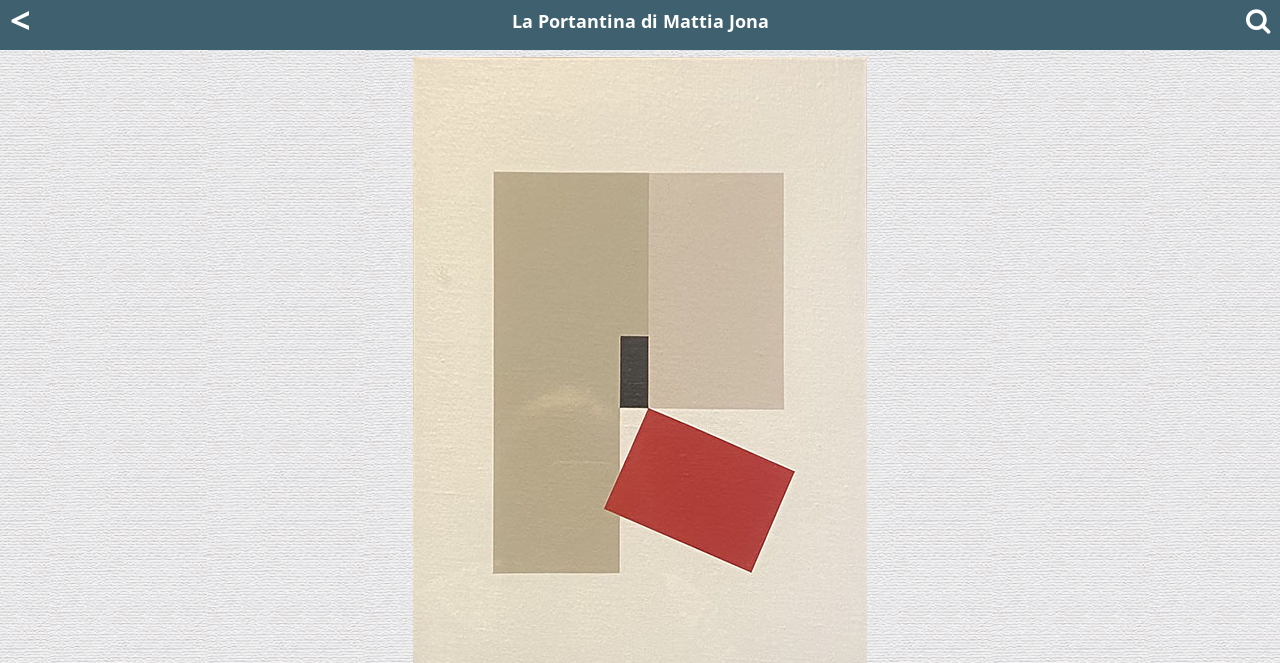Given the element description La Portantina di Mattia Jona, specify the bounding box coordinates of the corresponding UI element in the format (top-left x, top-left y, bottom-right x, bottom-right y). All values must be between 0 and 1.

[0.4, 0.008, 0.601, 0.056]